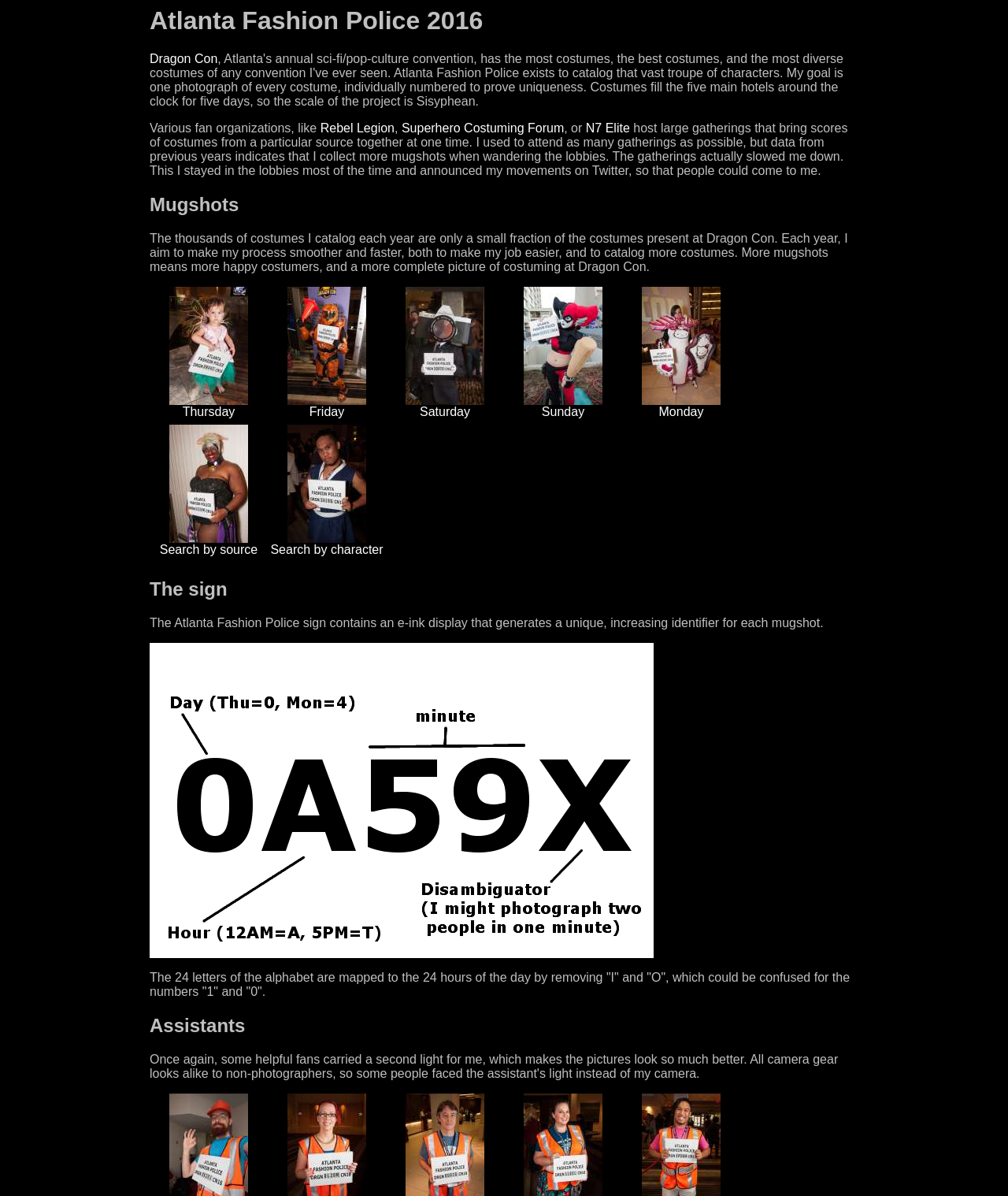What is the purpose of the Atlanta Fashion Police sign?
Please provide a comprehensive answer based on the visual information in the image.

The Atlanta Fashion Police sign contains an e-ink display that generates a unique, increasing identifier for each mugshot, as stated in the text under the 'The sign' heading.